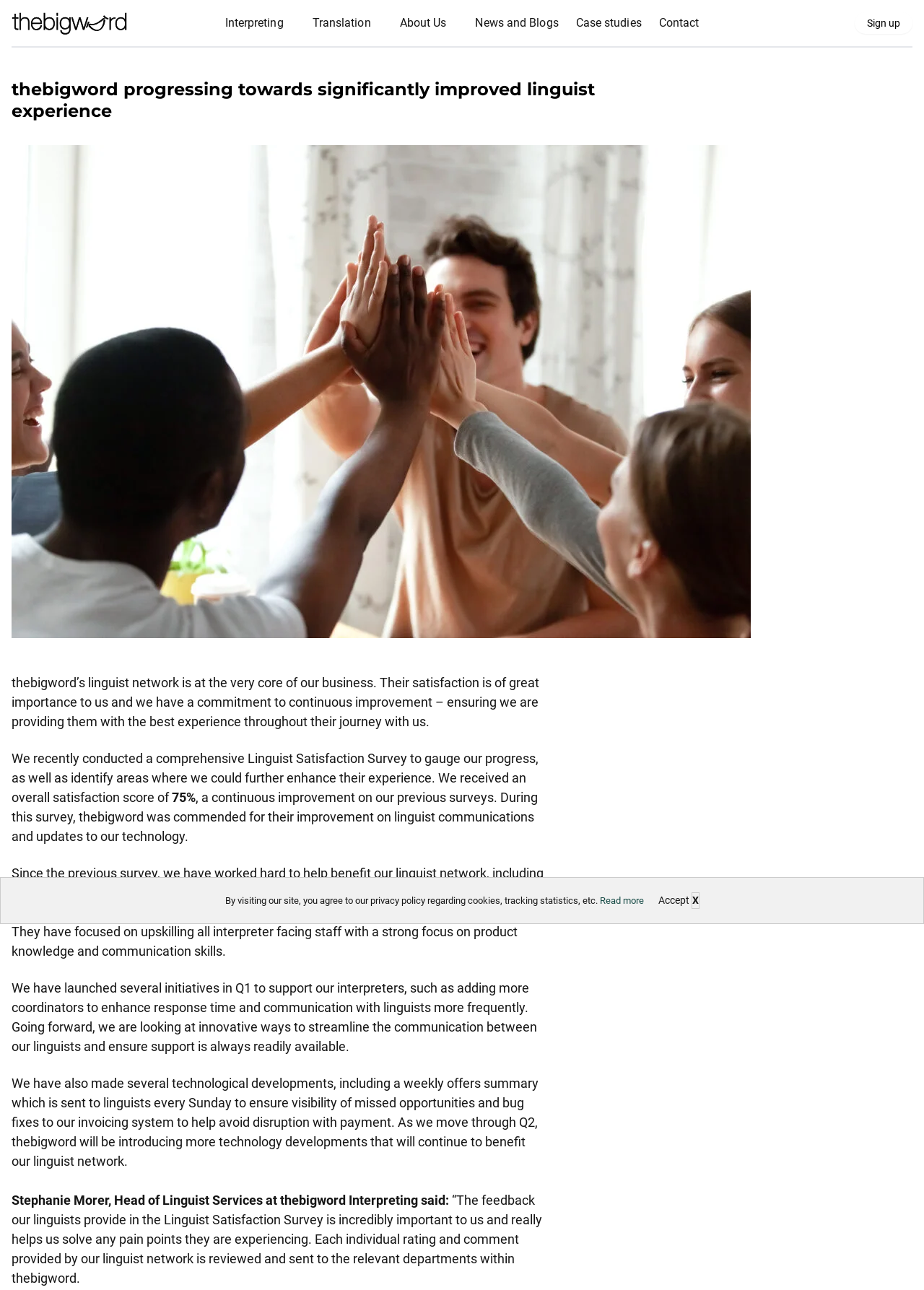Please provide a brief answer to the question using only one word or phrase: 
What is thebigword's commitment to its linguist network?

Continuous improvement